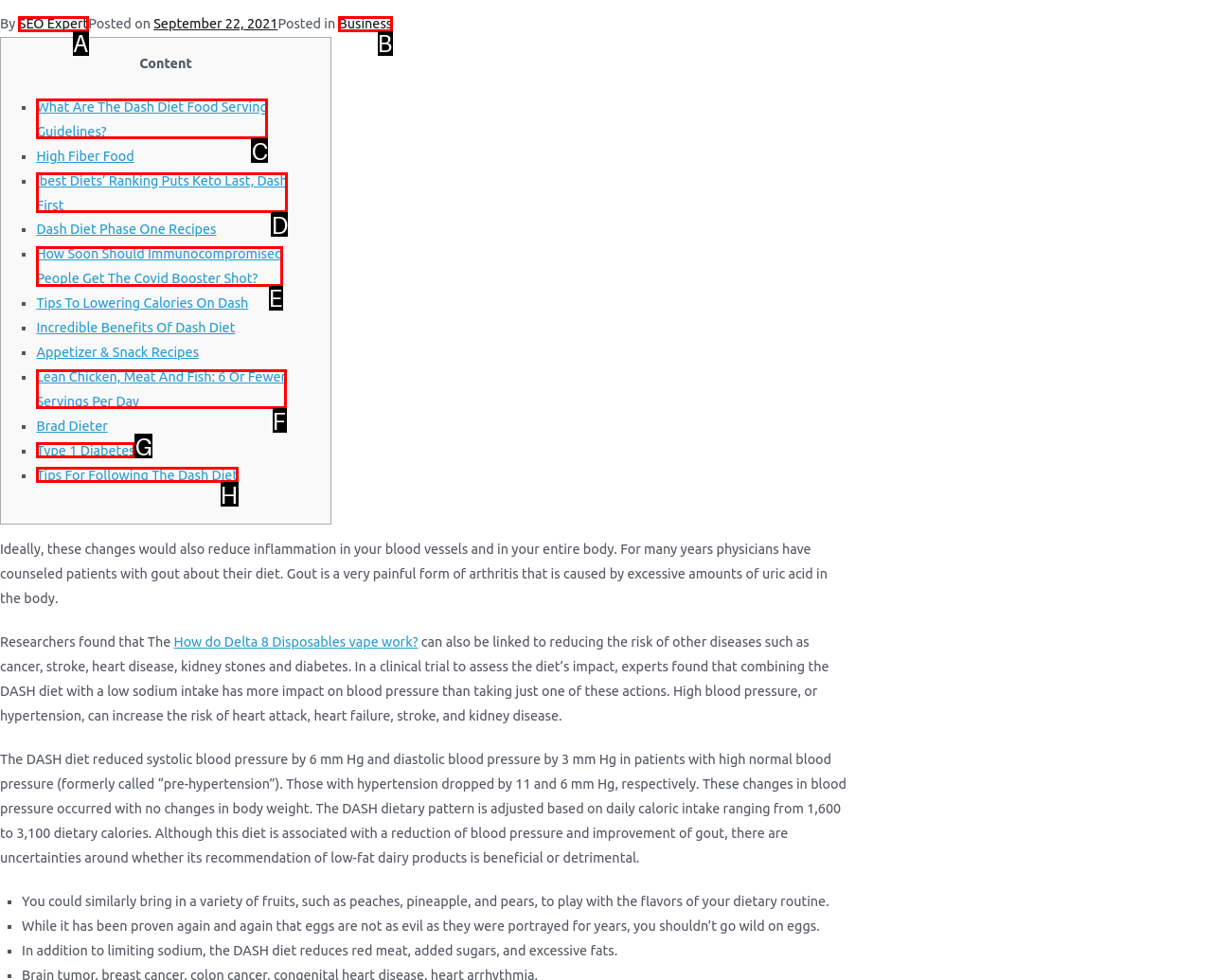Identify the letter of the option to click in order to Check the post 'How Soon Should Immunocompromised People Get The Covid Booster Shot?'. Answer with the letter directly.

E